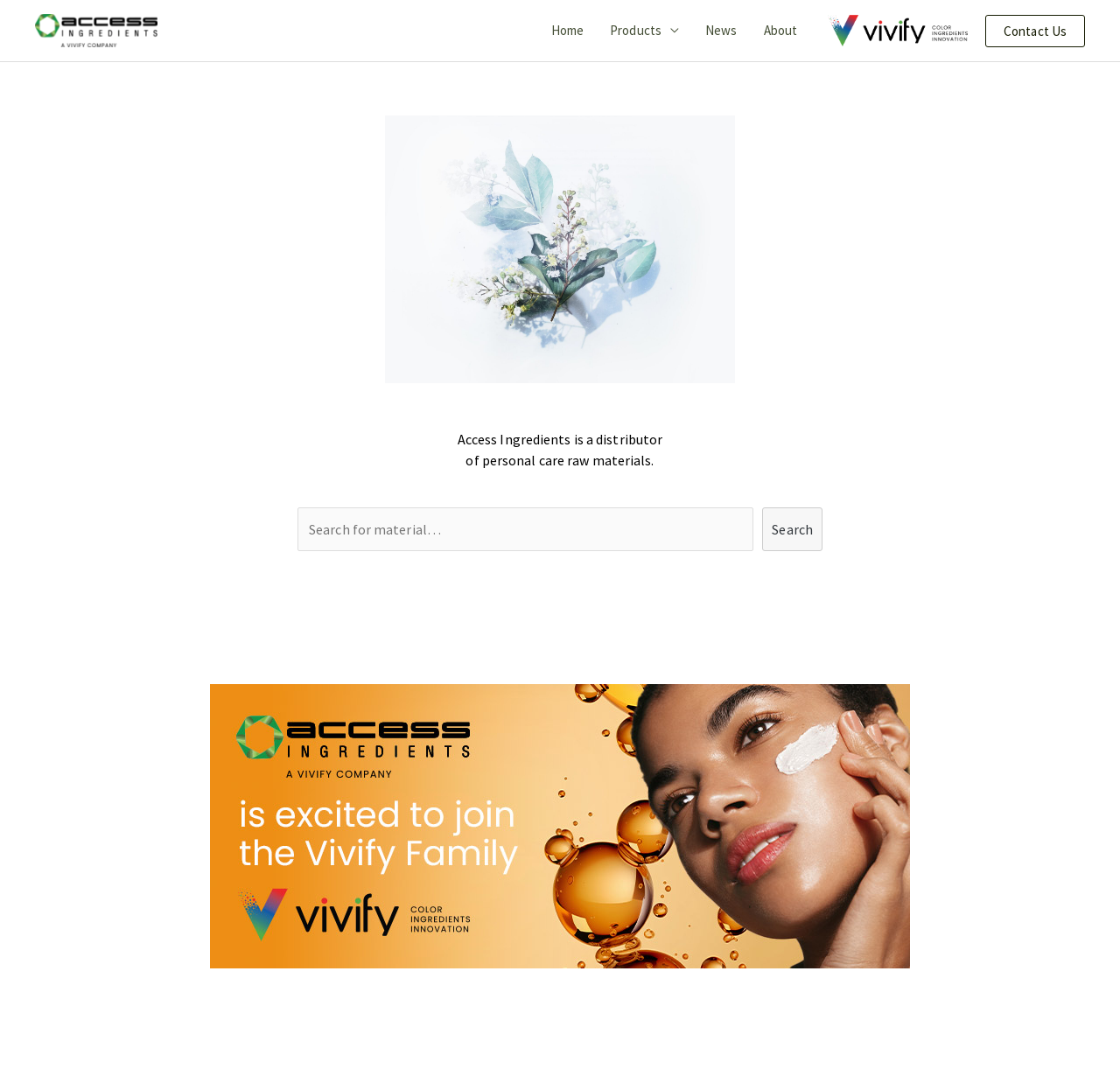Locate the bounding box coordinates of the item that should be clicked to fulfill the instruction: "access vivify".

[0.739, 0.019, 0.864, 0.035]